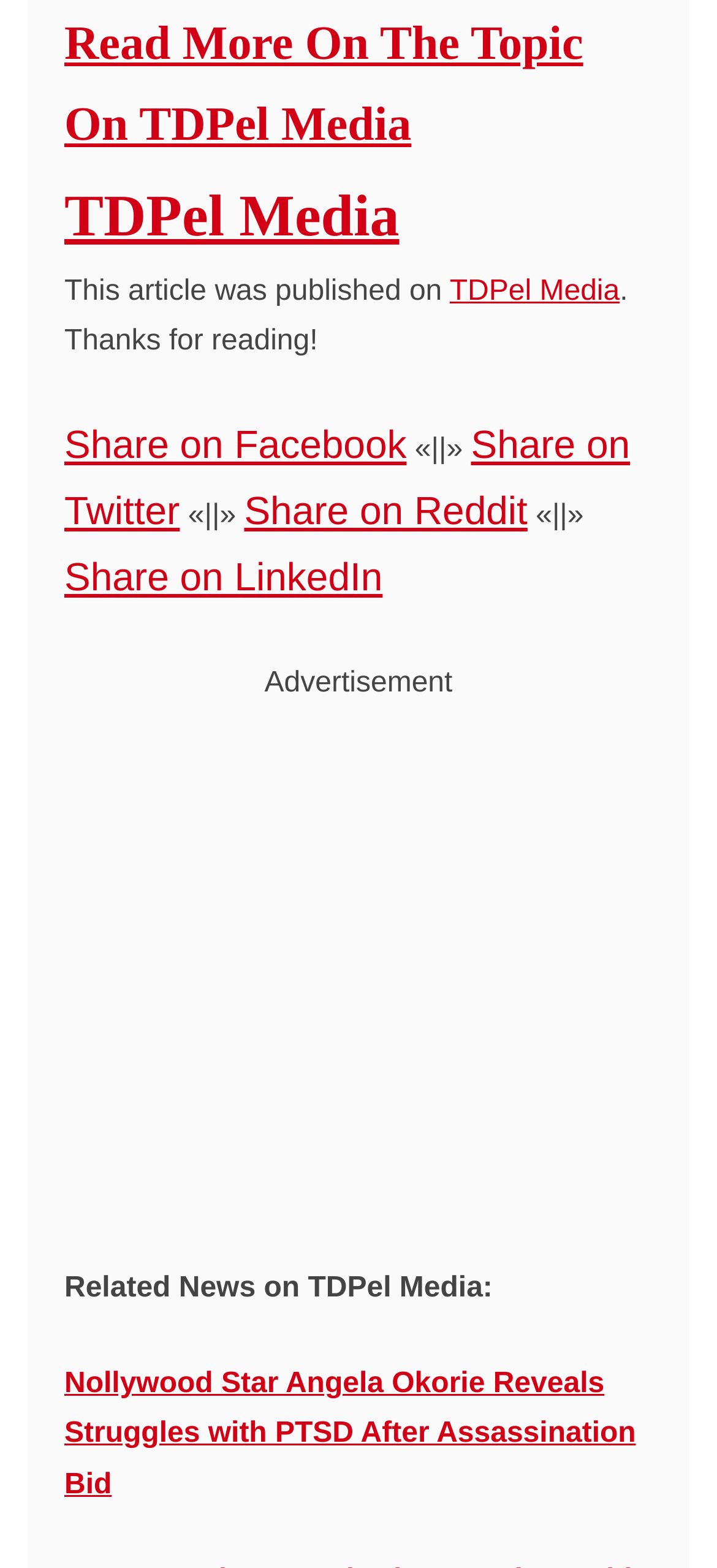Please identify the bounding box coordinates of the clickable area that will fulfill the following instruction: "Share on Facebook". The coordinates should be in the format of four float numbers between 0 and 1, i.e., [left, top, right, bottom].

[0.09, 0.27, 0.567, 0.298]